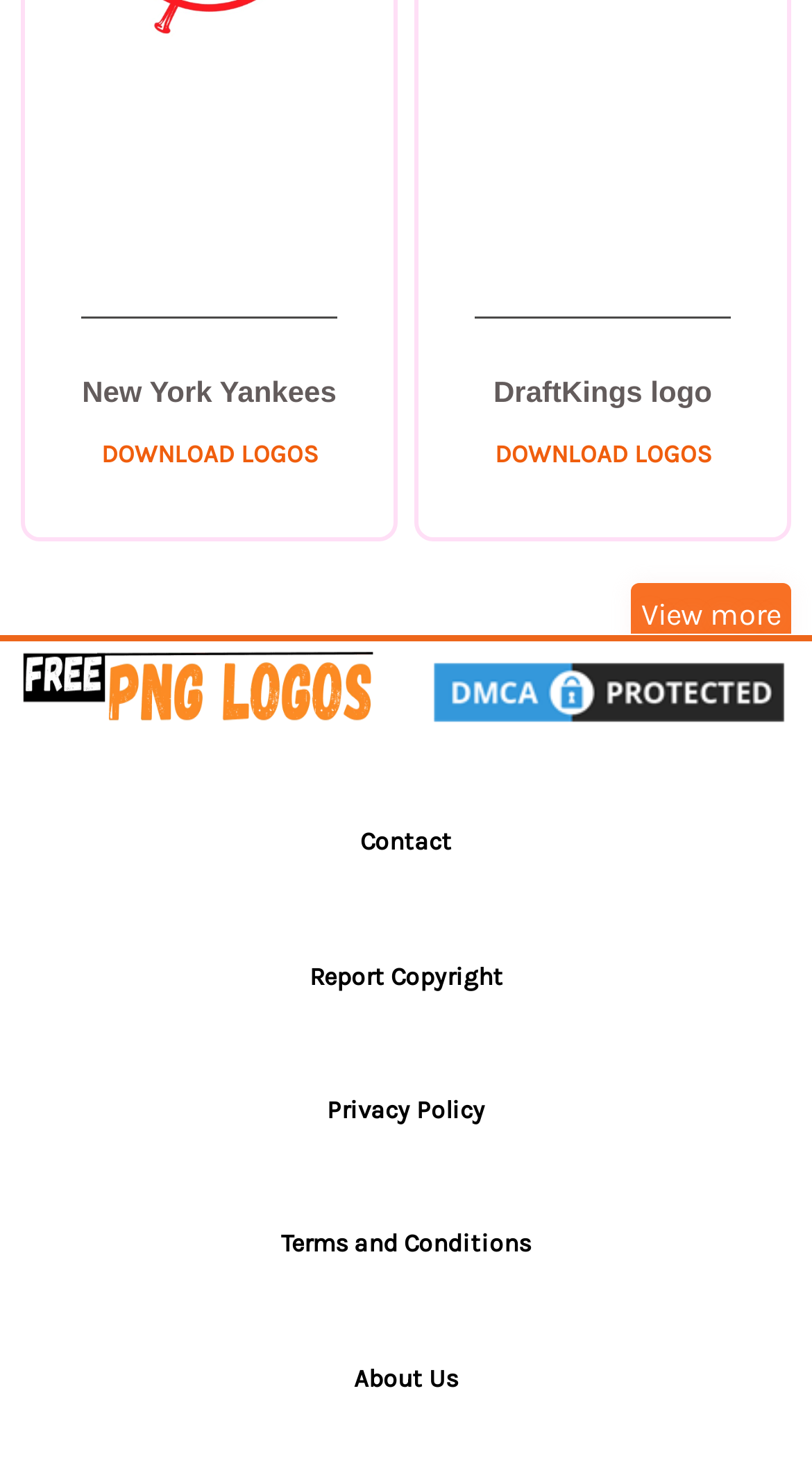Could you please study the image and provide a detailed answer to the question:
What is the name of the logo with the 'DOWNLOAD LOGOS' text?

I noticed that the 'DOWNLOAD LOGOS' text appears multiple times on the page, accompanying different logos such as 'New York Yankees', 'DraftKings logo', 'Paystack Logo', and 'Payoneer Logo'. Therefore, the answer is multiple logos.